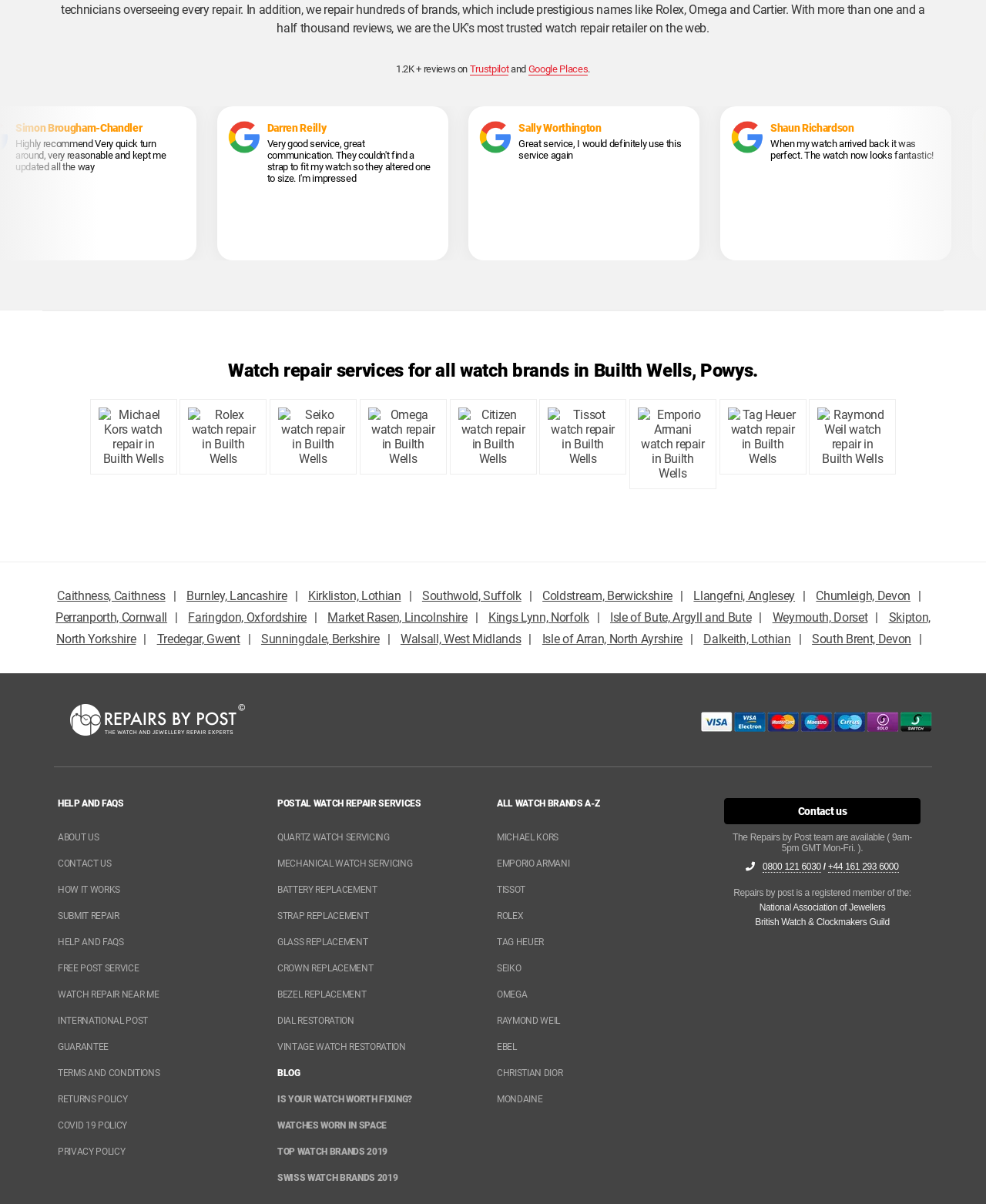Using the information in the image, give a detailed answer to the following question: What is the location mentioned in the webpage?

The webpage mentions 'Watch repair services for all watch brands in Builth Wells, Powys', indicating that the location of the watch repair service is Builth Wells, Powys.